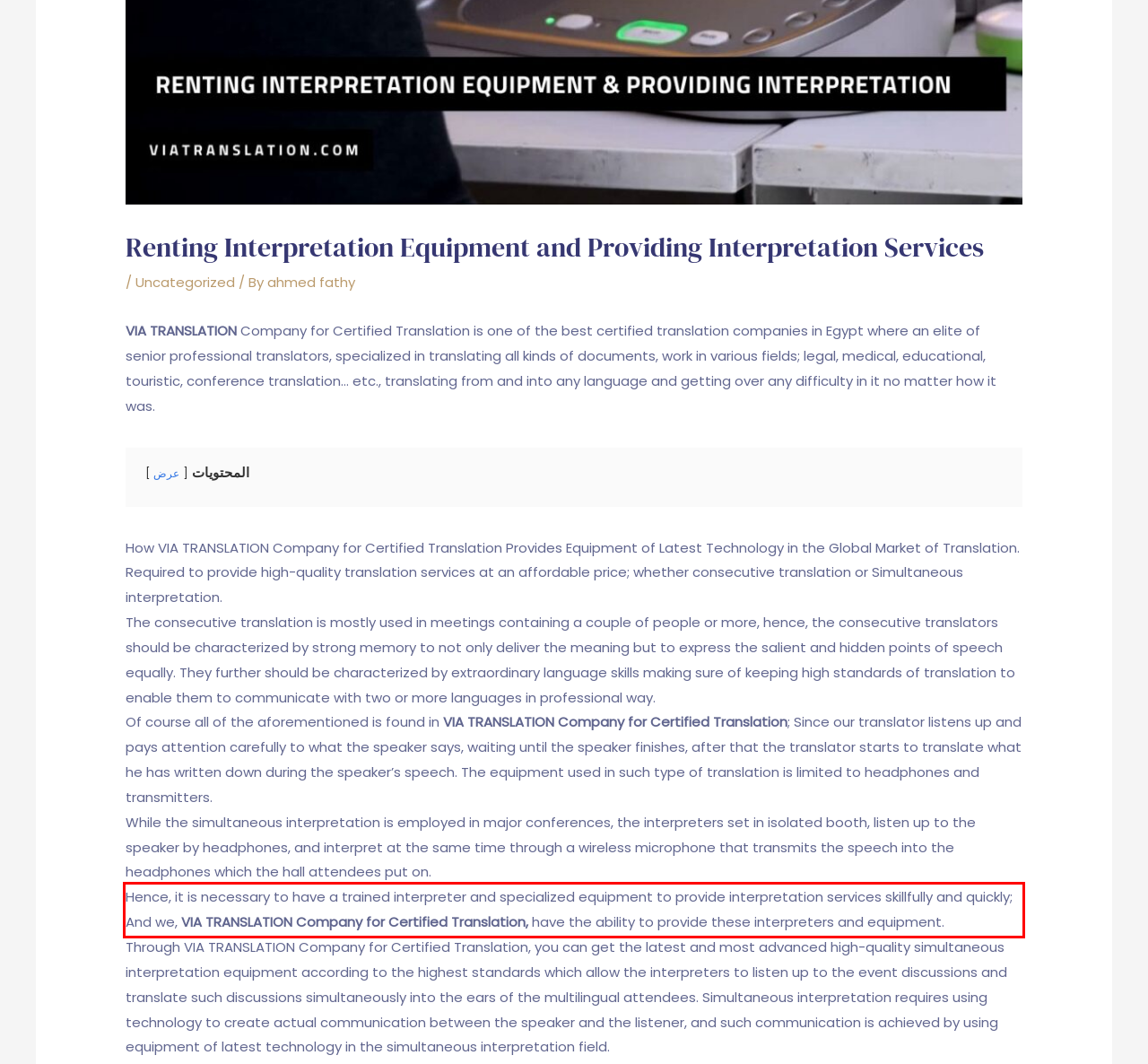Please identify the text within the red rectangular bounding box in the provided webpage screenshot.

Hence, it is necessary to have a trained interpreter and specialized equipment to provide interpretation services skillfully and quickly; And we, VIA TRANSLATION Company for Certified Translation, have the ability to provide these interpreters and equipment.